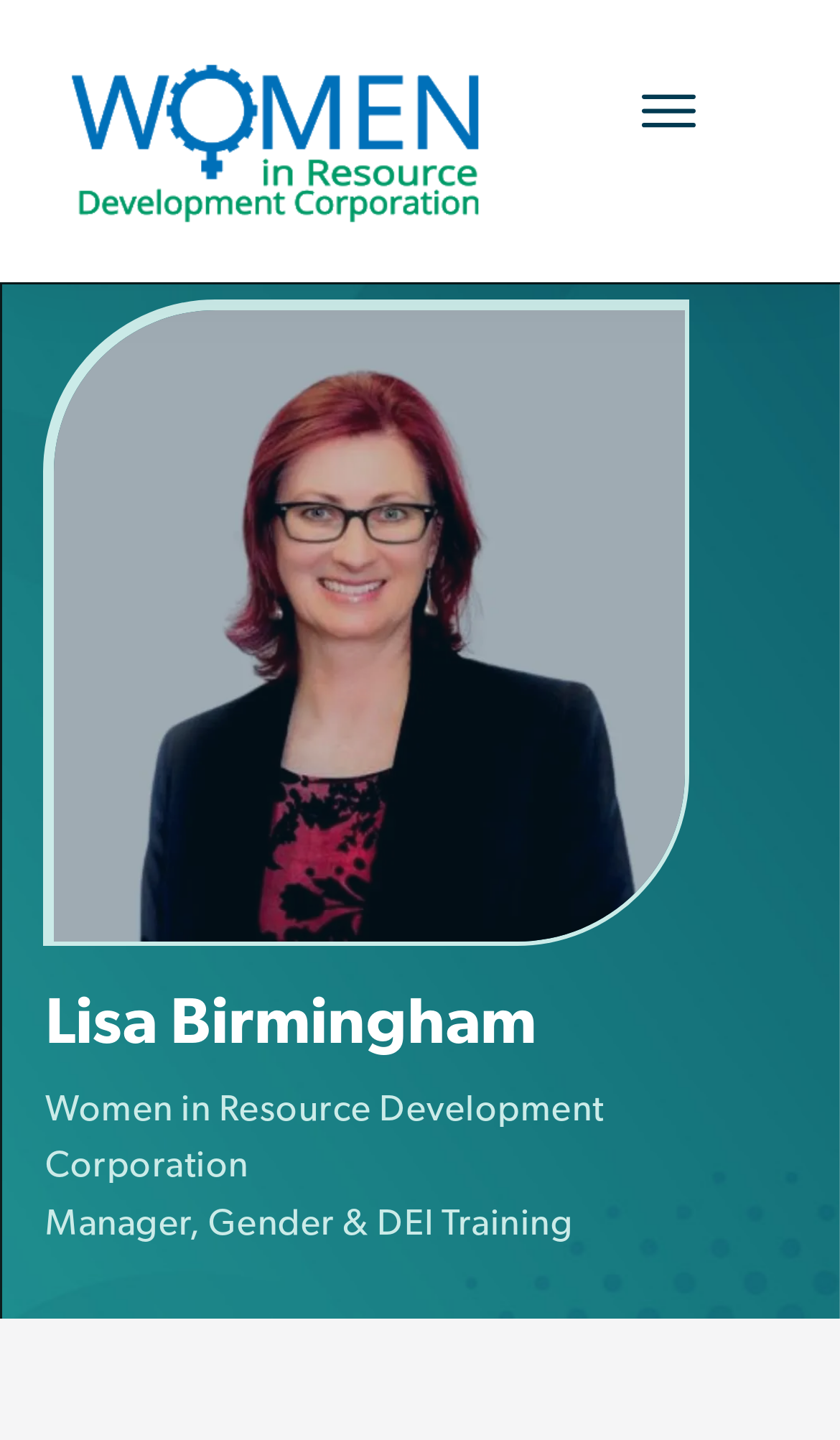How many images are on this webpage?
Give a single word or phrase as your answer by examining the image.

3